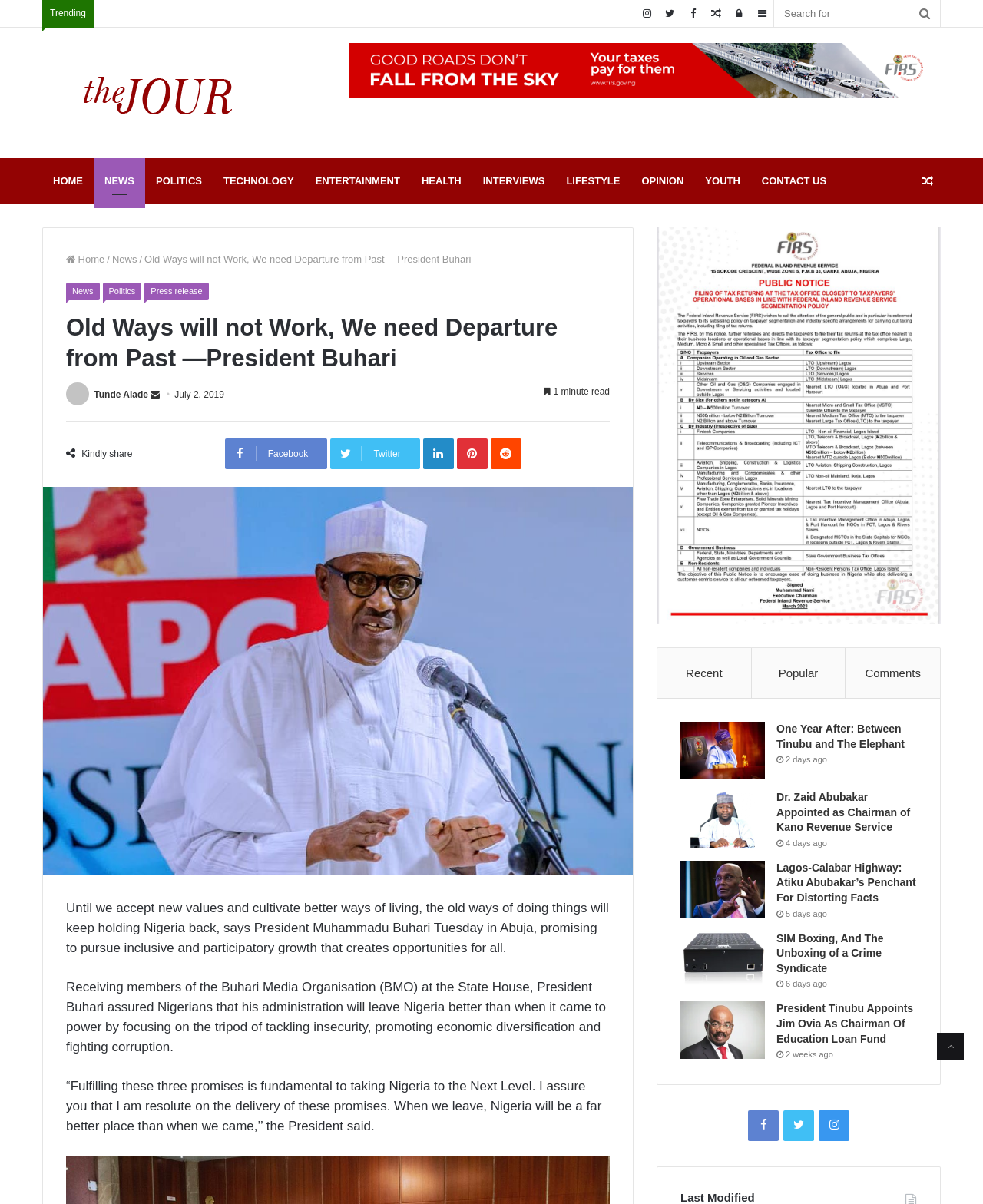Identify the bounding box coordinates of the specific part of the webpage to click to complete this instruction: "Log in".

[0.74, 0.0, 0.763, 0.022]